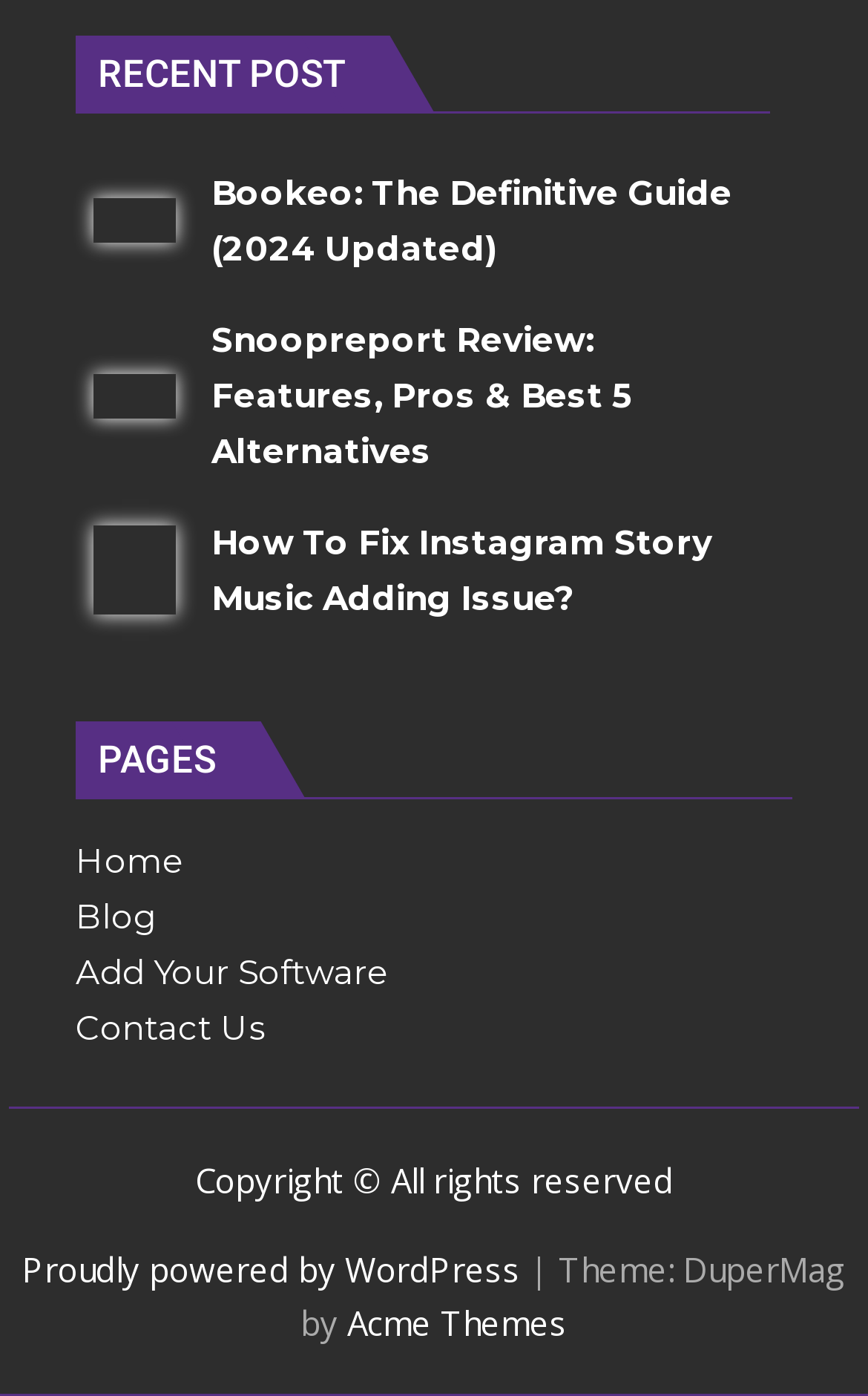What is the copyright statement at the bottom of the page?
Please give a well-detailed answer to the question.

I looked at the text content of the StaticText element at the bottom of the page, which contains the copyright statement.